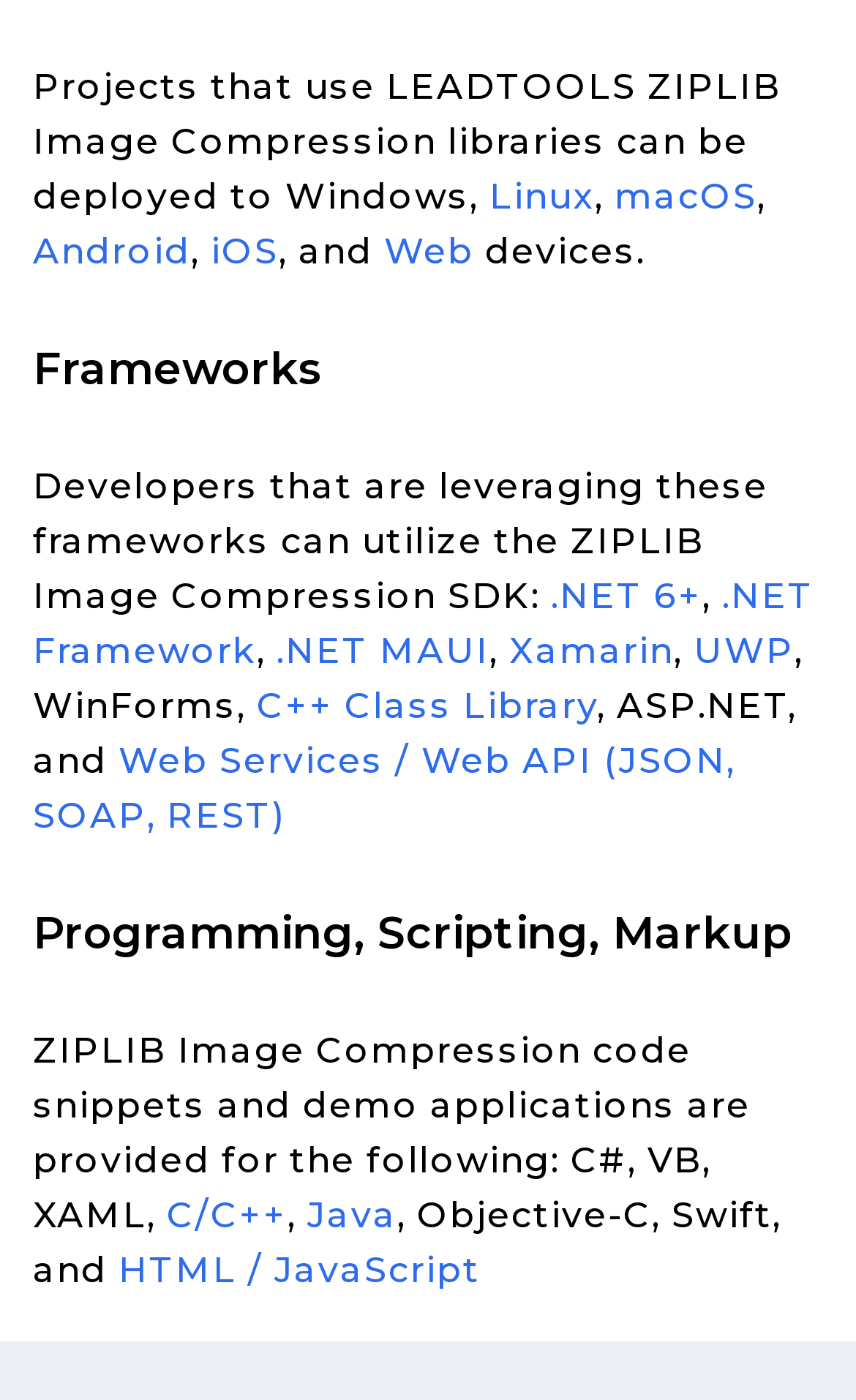How many frameworks are mentioned for developers to utilize the ZIPLIB Image Compression SDK?
Identify the answer in the screenshot and reply with a single word or phrase.

7